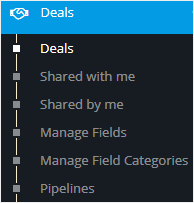Using the information in the image, give a detailed answer to the following question: What is the name of the menu structure in the background?

The menu structure in the background is labeled 'Deals', which includes options such as 'Shared with me', 'Shared by me', 'Manage Fields', 'Manage Field Categories', and 'Pipelines'.